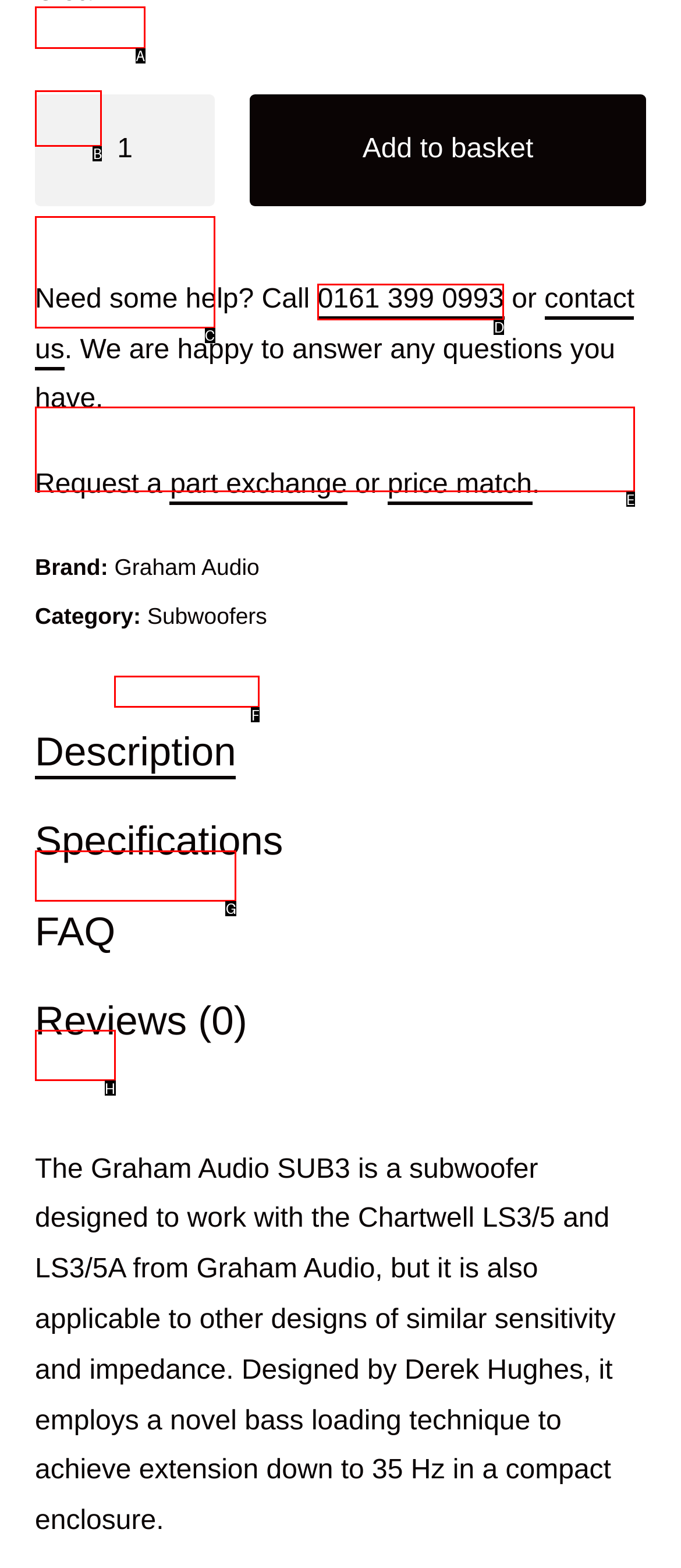Which letter corresponds to the correct option to complete the task: Call for help?
Answer with the letter of the chosen UI element.

D